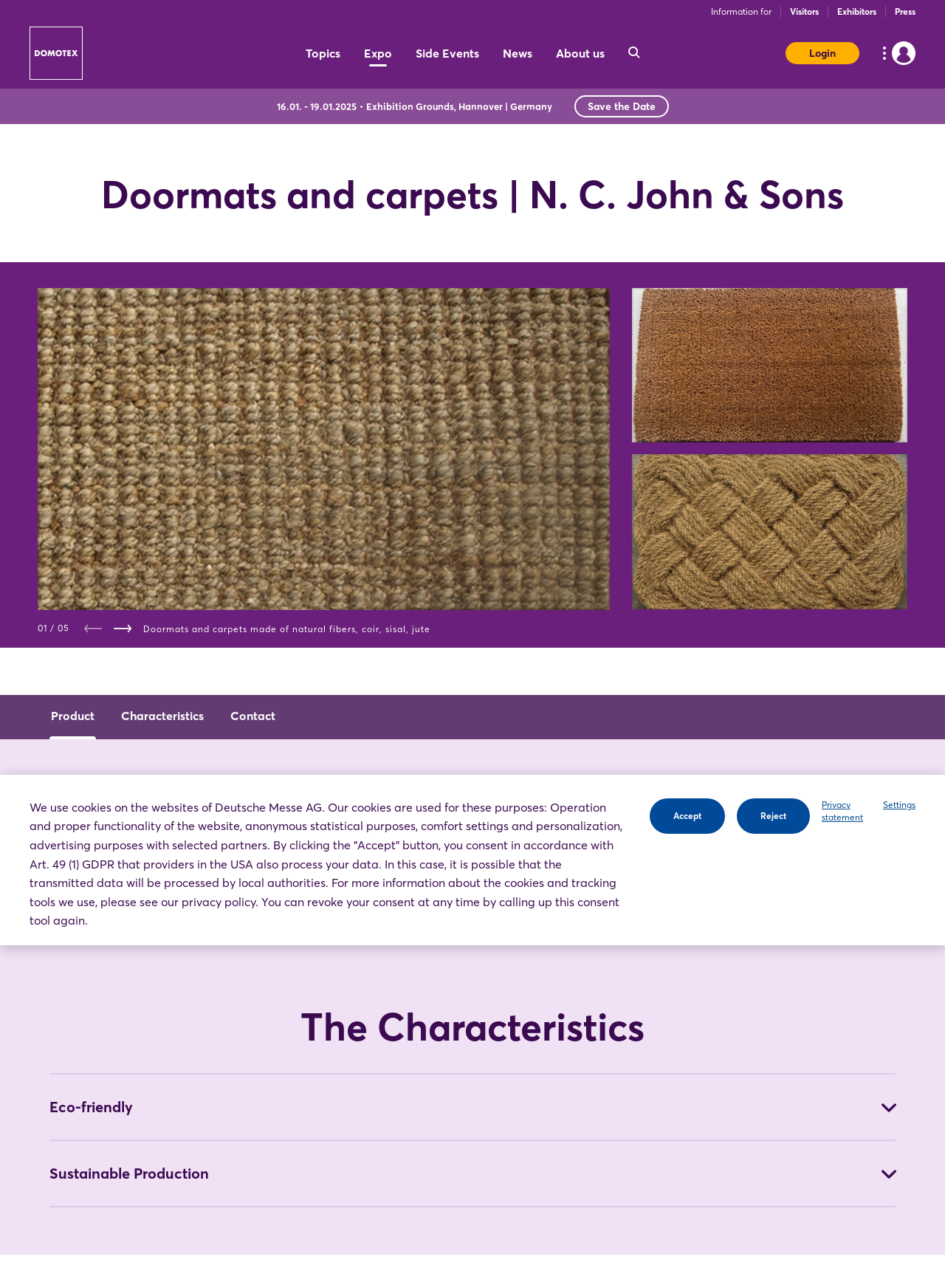What is the company name?
Provide a detailed answer to the question using information from the image.

I found the answer by looking at the Root Element with the text 'THE GREEN COLLECTION N. C. John & Sons' which is the title of the webpage, indicating the company name.